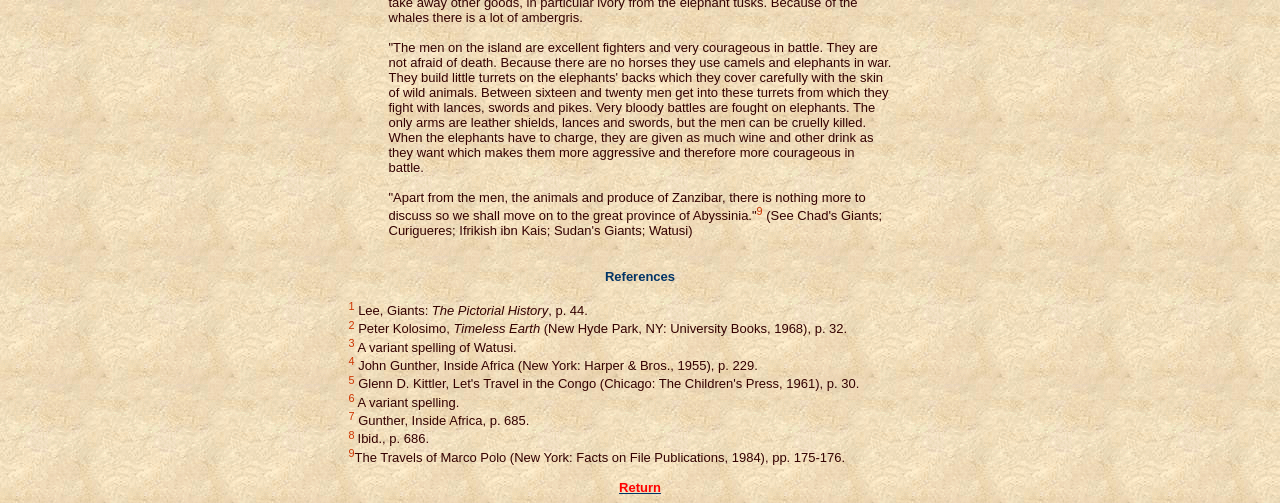What is the title of the book referenced in the text?
Give a detailed explanation using the information visible in the image.

The text references a book titled 'The Pictorial History' by Lee, Giants, on page 44. This suggests that the title of the book is 'The Pictorial History'.